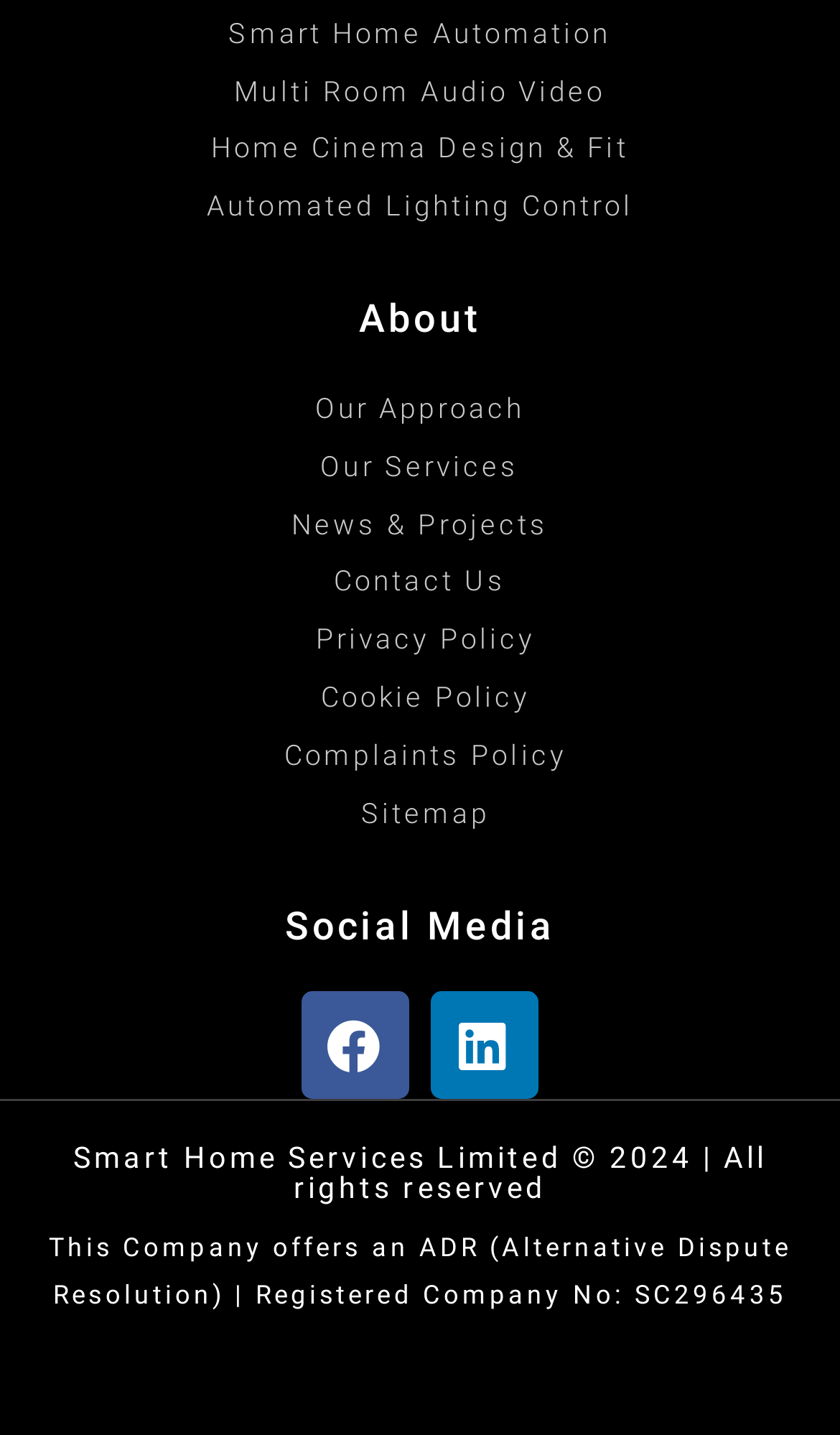What is the company's registration number? From the image, respond with a single word or brief phrase.

SC296435